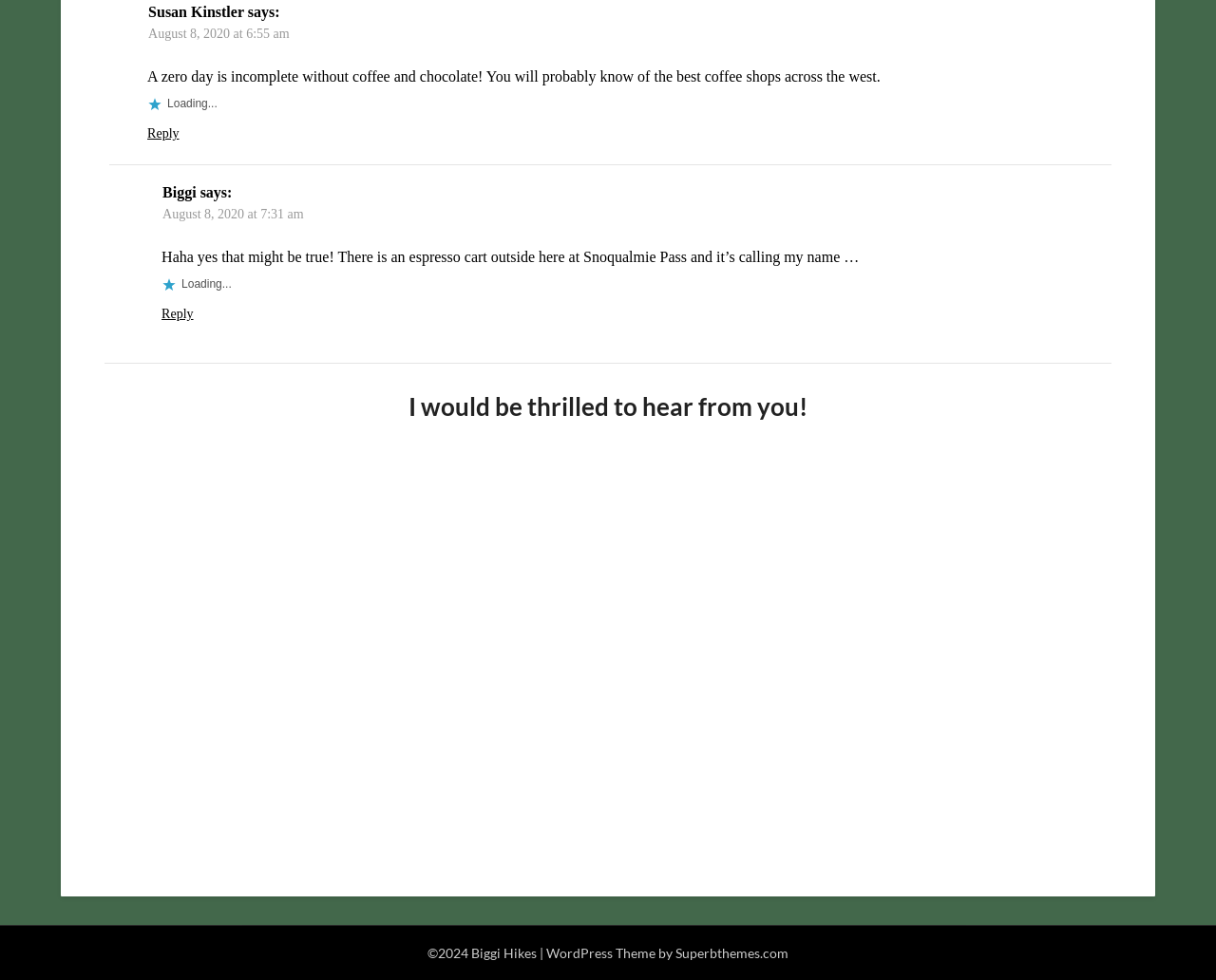Using the information shown in the image, answer the question with as much detail as possible: What is the theme provider of the website?

The theme provider of the website is Superbthemes.com, as indicated by the text '| WordPress Theme by Superbthemes.com' at the bottom of the page.